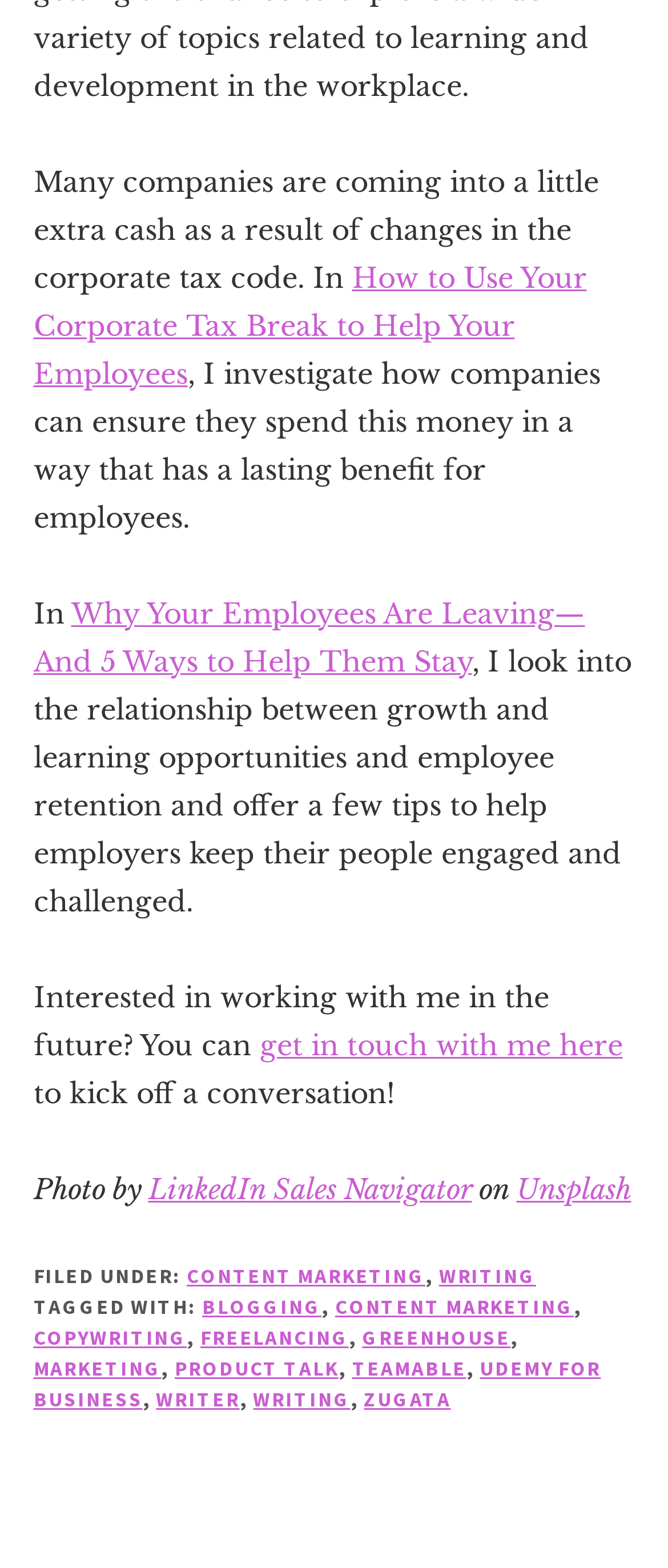Using the webpage screenshot and the element description Copywriting, determine the bounding box coordinates. Specify the coordinates in the format (top-left x, top-left y, bottom-right x, bottom-right y) with values ranging from 0 to 1.

[0.05, 0.844, 0.28, 0.86]